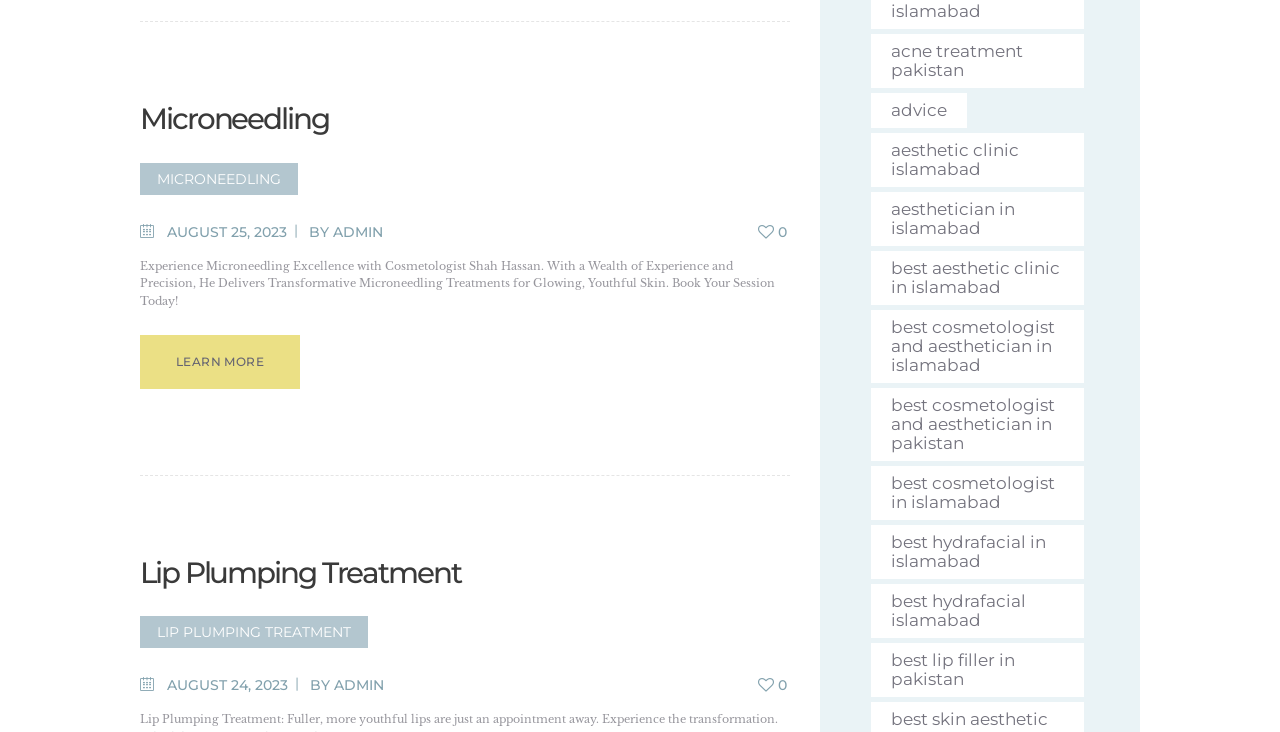From the element description: "Best Hydrafacial in Islamabad", extract the bounding box coordinates of the UI element. The coordinates should be expressed as four float numbers between 0 and 1, in the order [left, top, right, bottom].

[0.681, 0.717, 0.847, 0.791]